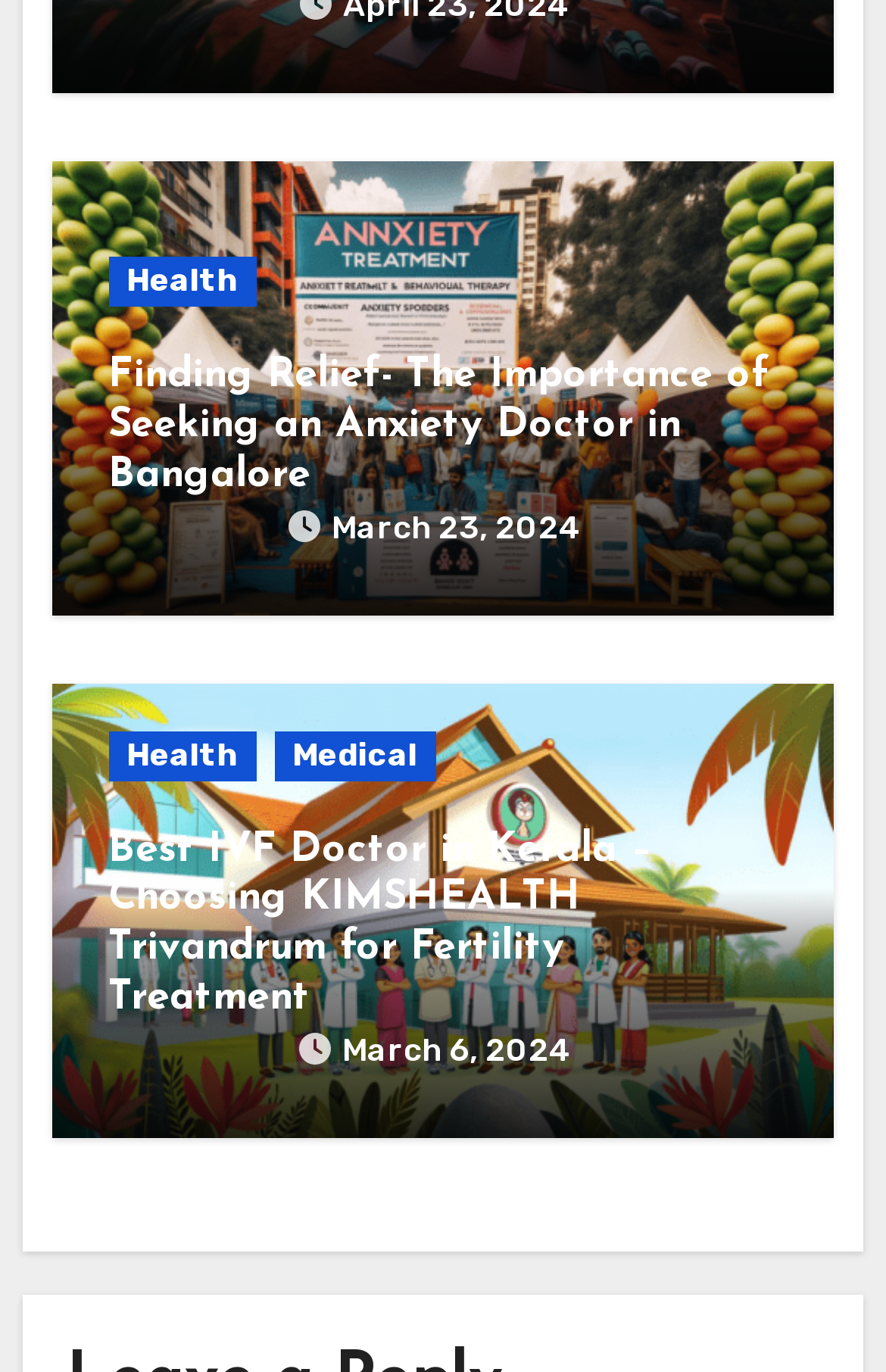Answer in one word or a short phrase: 
Are the articles listed in chronological order?

Yes